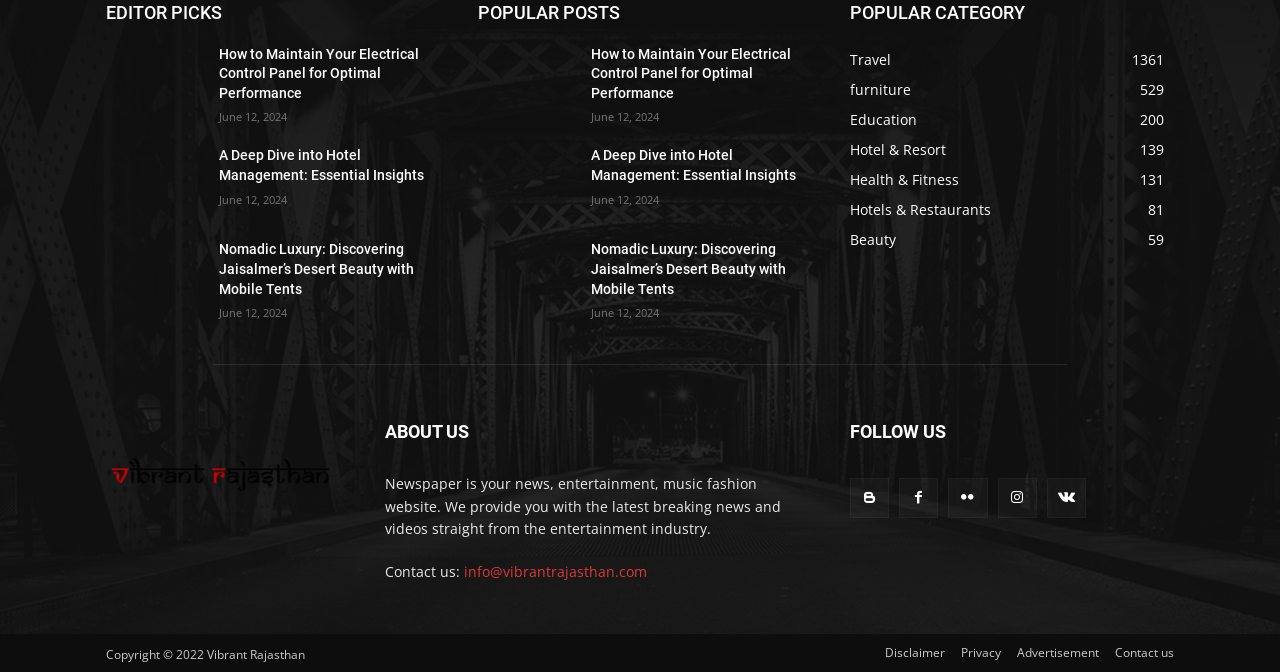Provide the bounding box coordinates of the UI element this sentence describes: "Contact us".

[0.871, 0.956, 0.917, 0.982]